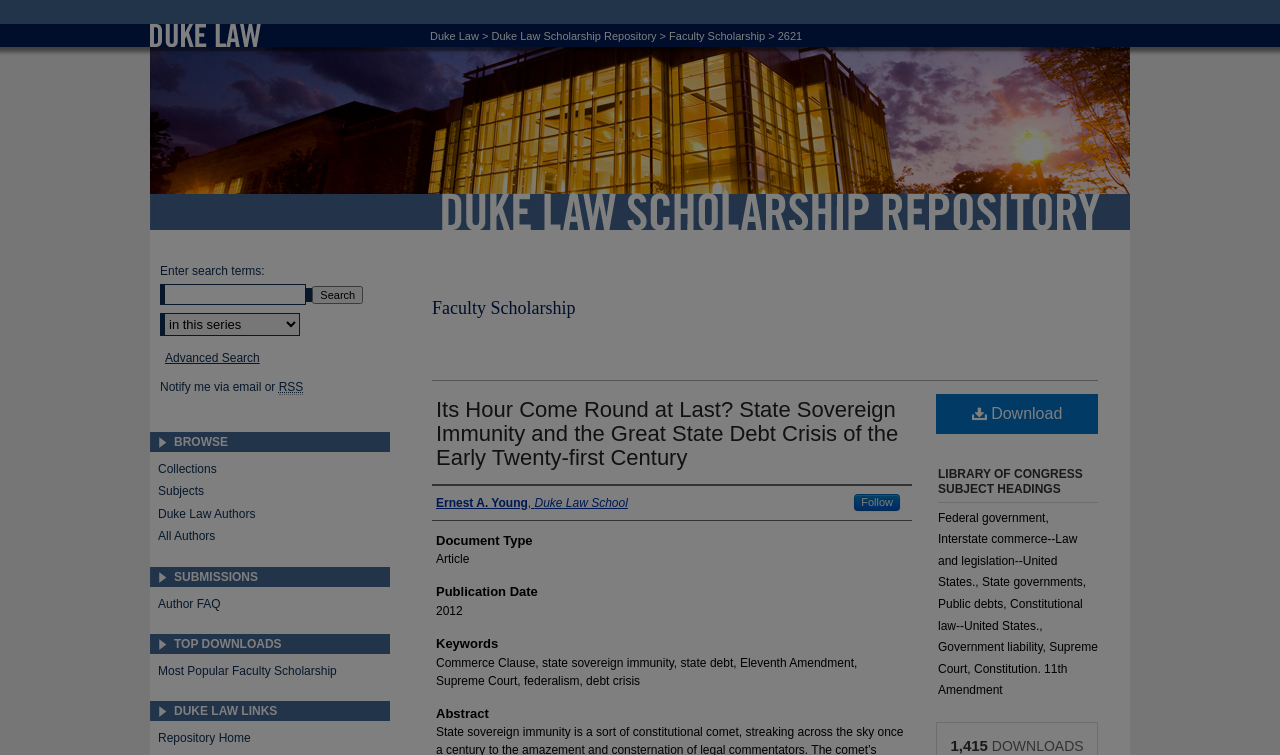Please specify the bounding box coordinates of the clickable region necessary for completing the following instruction: "Search for a keyword". The coordinates must consist of four float numbers between 0 and 1, i.e., [left, top, right, bottom].

[0.125, 0.376, 0.239, 0.404]